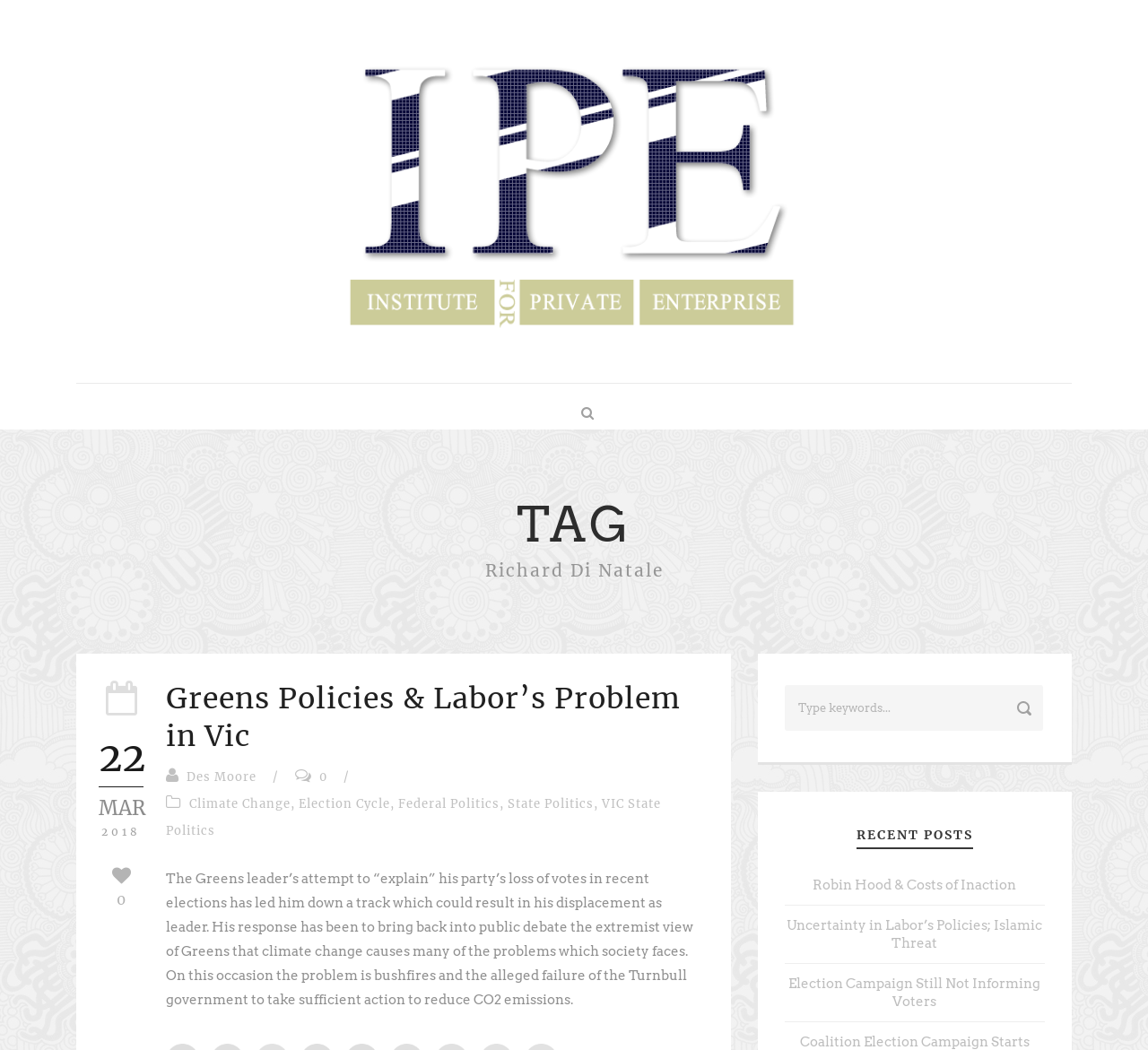Please identify the bounding box coordinates of the element that needs to be clicked to perform the following instruction: "Read the article about Greens Policies & Labor’s Problem in Vic".

[0.145, 0.648, 0.593, 0.718]